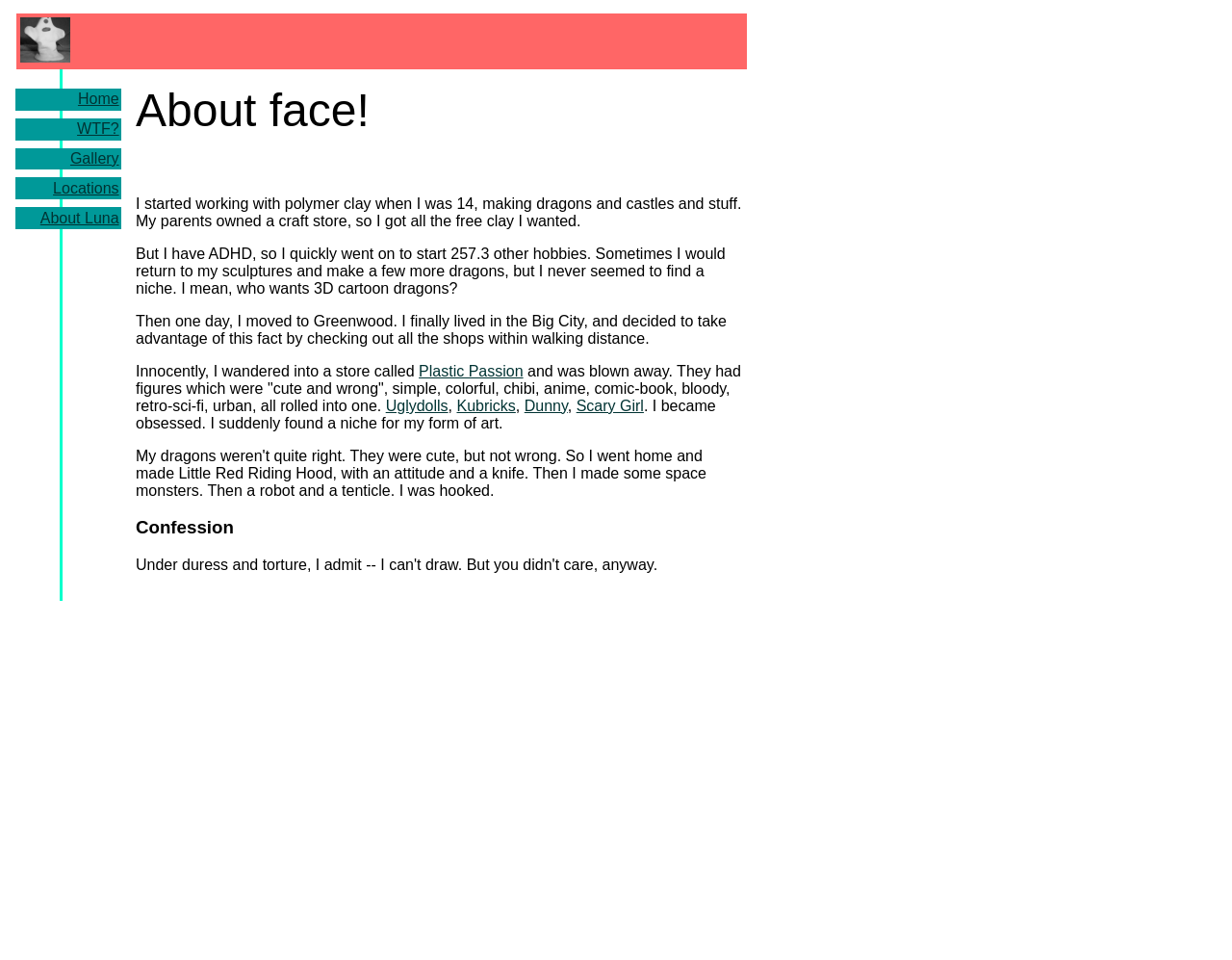Determine the bounding box coordinates of the clickable region to follow the instruction: "check out Uglydolls".

[0.313, 0.414, 0.364, 0.431]